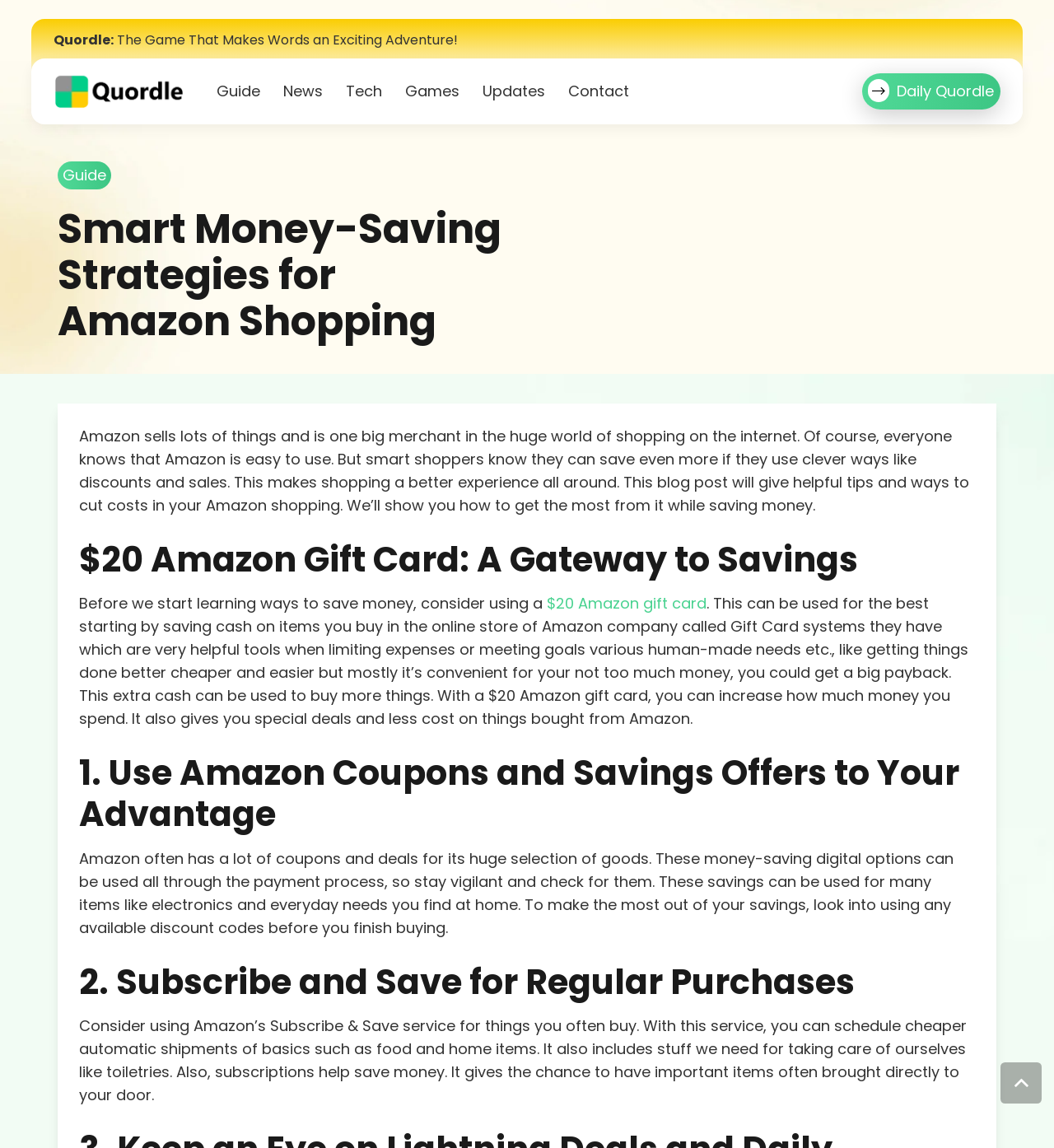Based on the image, provide a detailed response to the question:
What is the position of the 'Back to top' button?

The question is asking about the position of the 'Back to top' button on the webpage. By looking at the bounding box coordinates of the button element, we can see that it is located at the bottom right of the webpage. Therefore, the answer is bottom right.